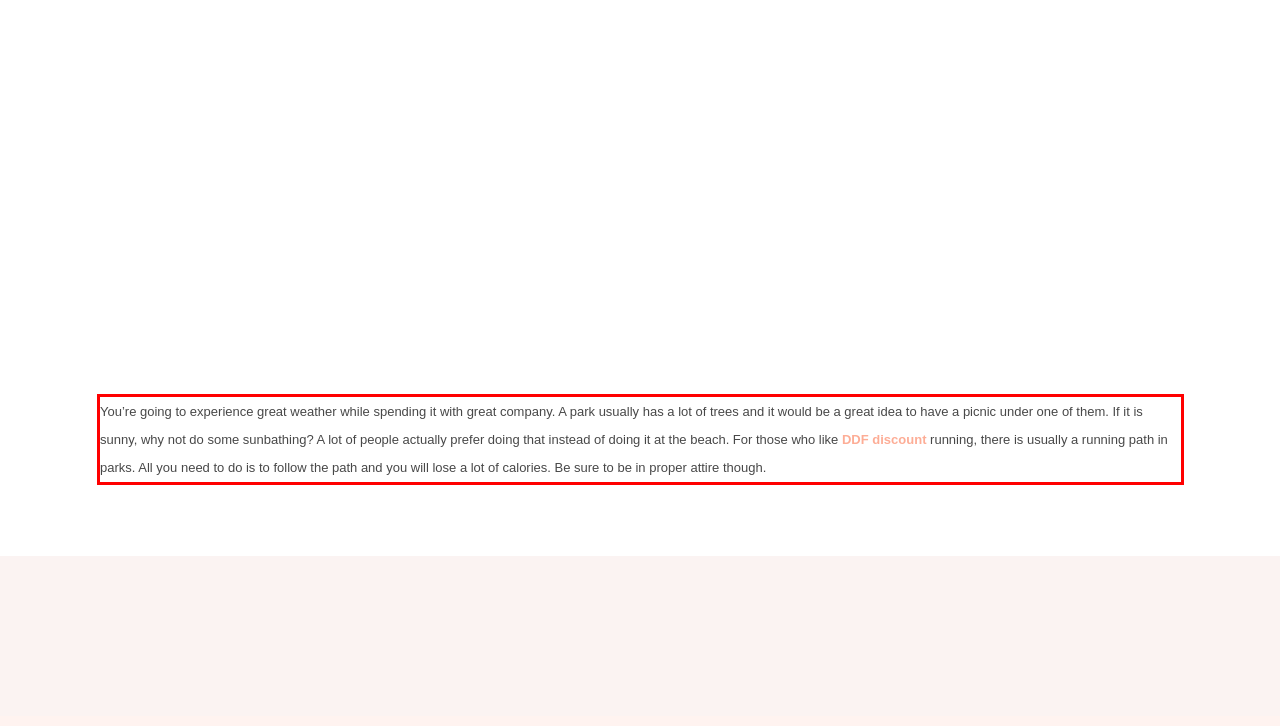Using the provided screenshot of a webpage, recognize and generate the text found within the red rectangle bounding box.

You’re going to experience great weather while spending it with great company. A park usually has a lot of trees and it would be a great idea to have a picnic under one of them. If it is sunny, why not do some sunbathing? A lot of people actually prefer doing that instead of doing it at the beach. For those who like DDF discount running, there is usually a running path in parks. All you need to do is to follow the path and you will lose a lot of calories. Be sure to be in proper attire though.